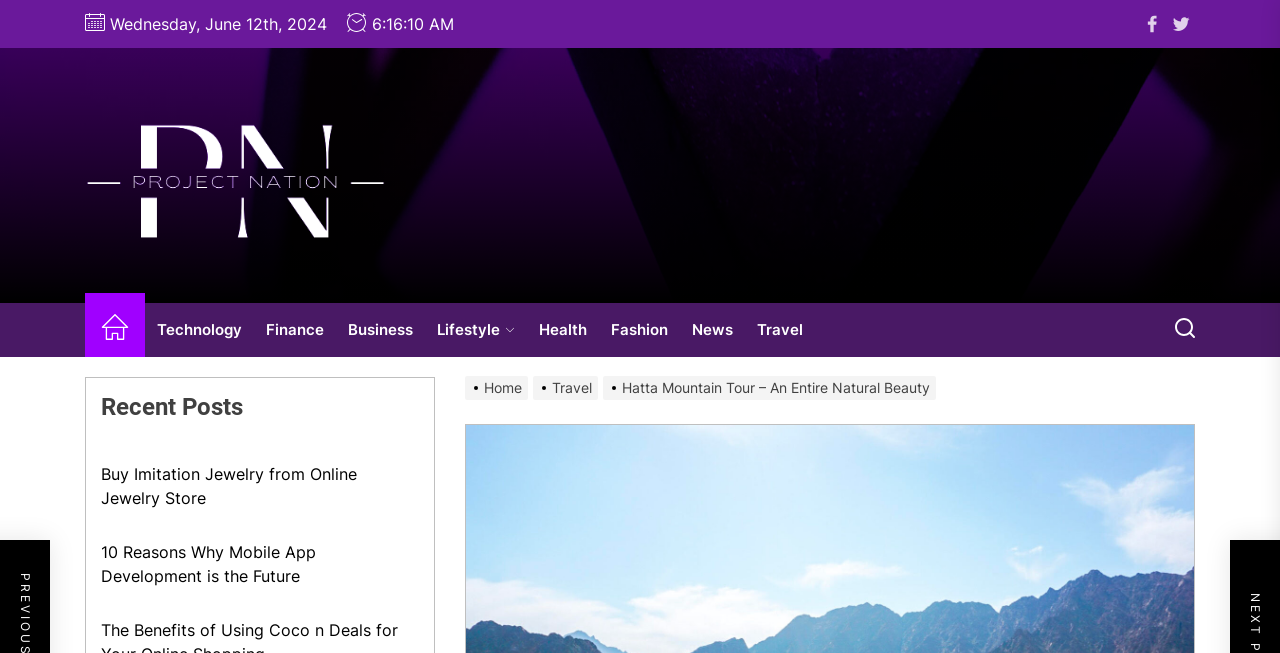Use the details in the image to answer the question thoroughly: 
What is the name of the project logo?

I found the project logo by looking at the top-left corner of the webpage, where I saw an image element with the text 'Project Nation'.